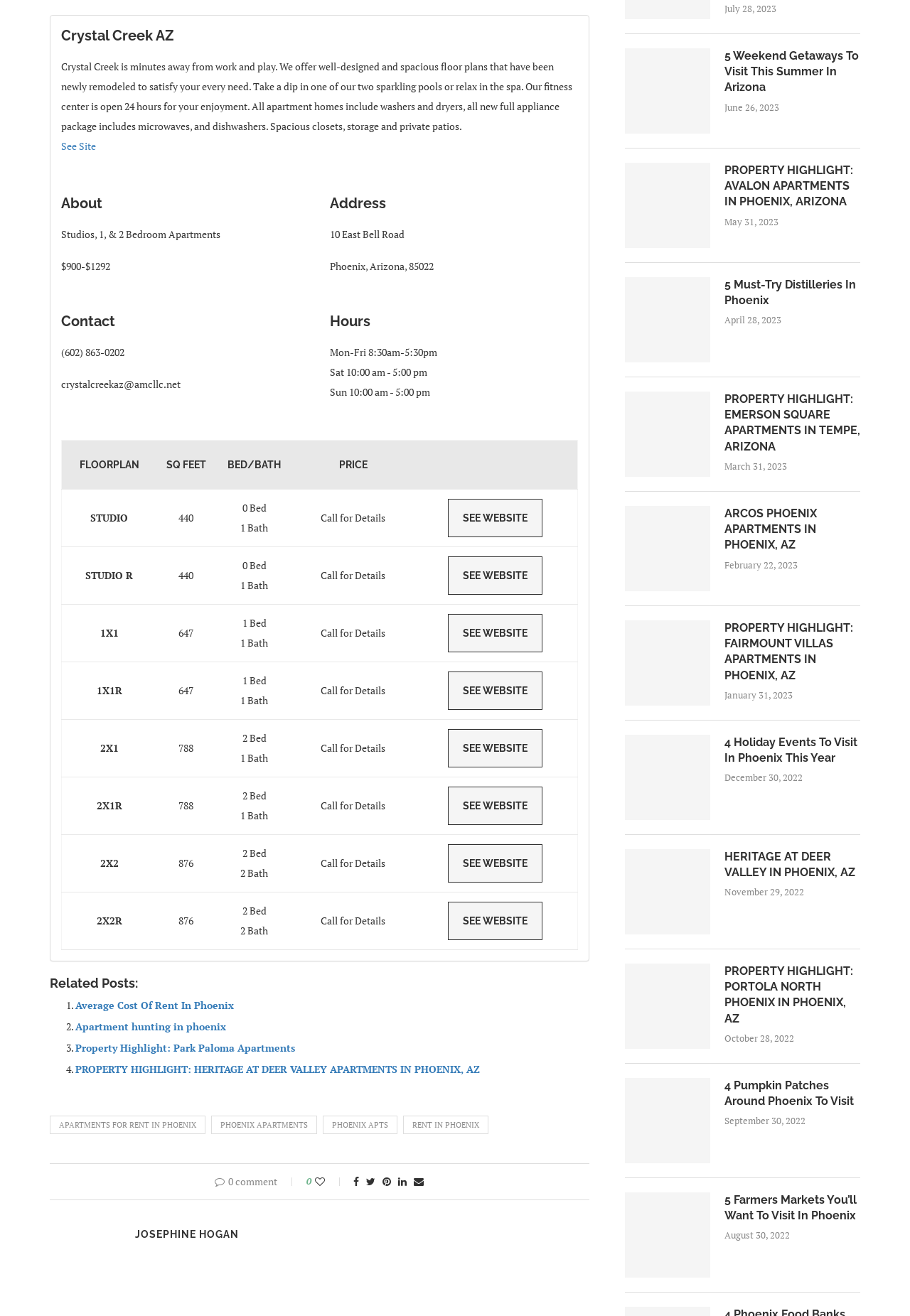Identify the bounding box coordinates of the clickable region necessary to fulfill the following instruction: "Search for something". The bounding box coordinates should be four float numbers between 0 and 1, i.e., [left, top, right, bottom].

None